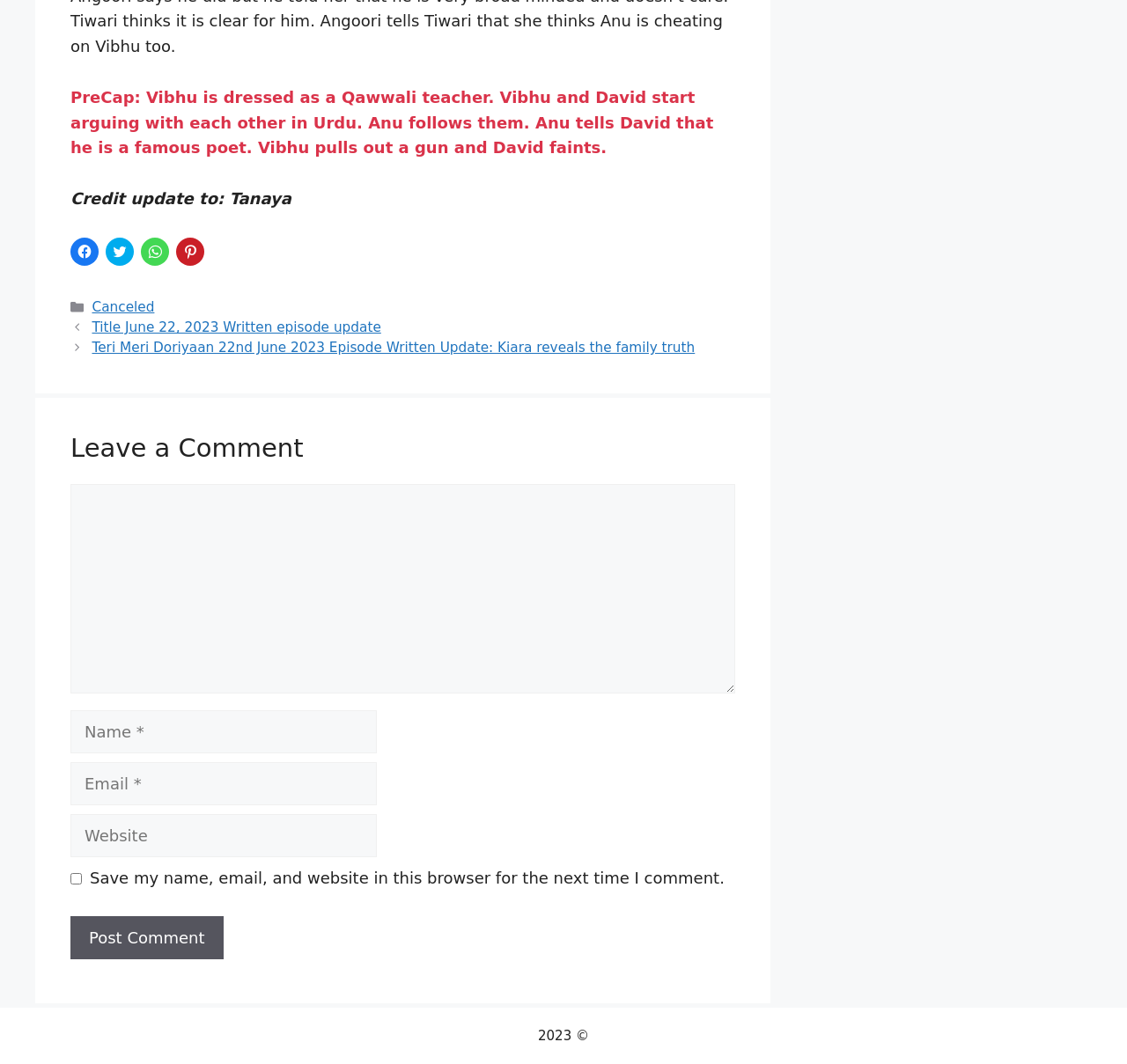Given the element description, predict the bounding box coordinates in the format (top-left x, top-left y, bottom-right x, bottom-right y), using floating point numbers between 0 and 1: parent_node: Comment name="comment"

[0.062, 0.455, 0.652, 0.652]